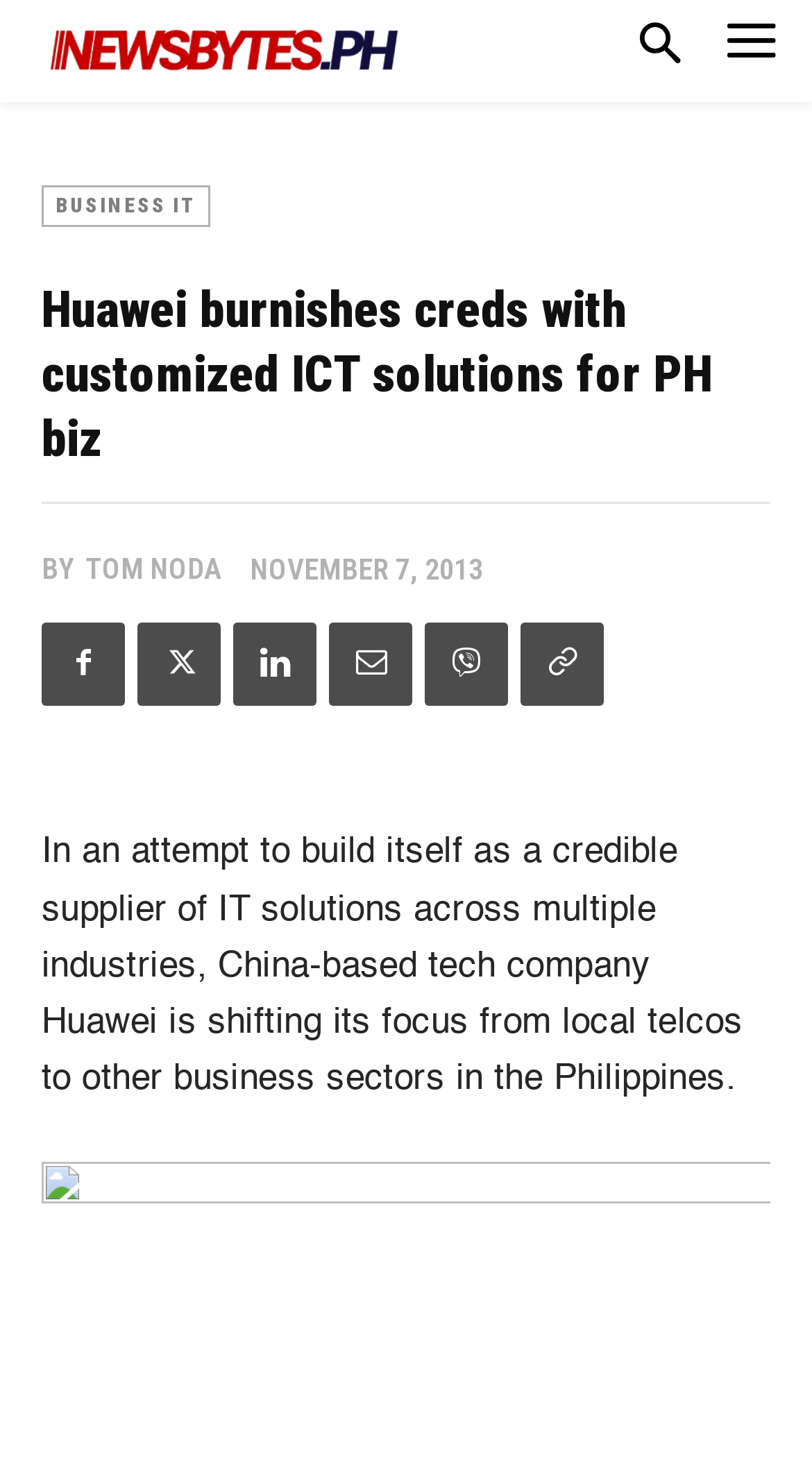Given the description of the UI element: "Tom Noda", predict the bounding box coordinates in the form of [left, top, right, bottom], with each value being a float between 0 and 1.

[0.105, 0.371, 0.274, 0.399]